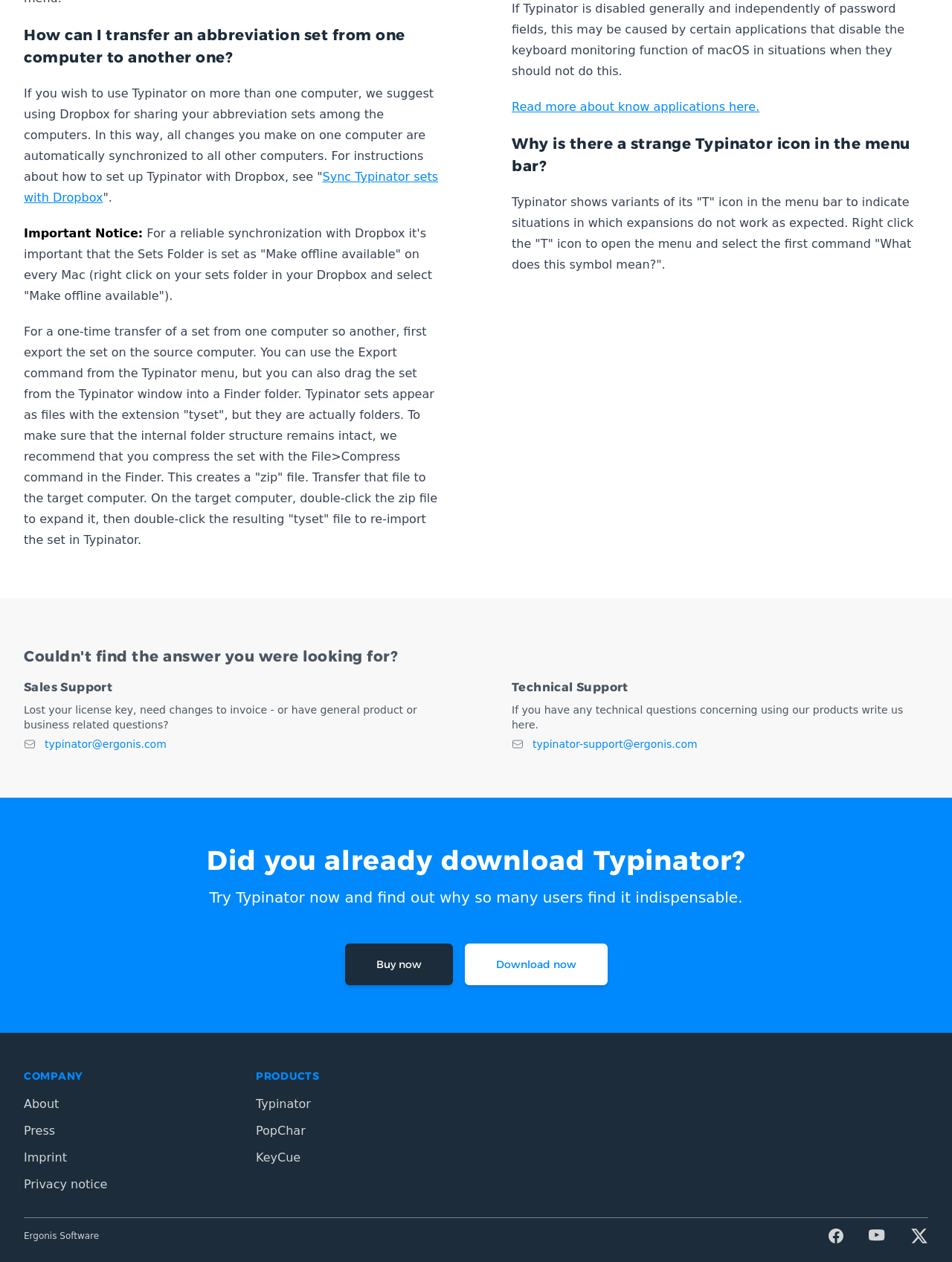What does the 'T' icon in the menu bar indicate?
Please provide a single word or phrase based on the screenshot.

Situations where expansions do not work as expected